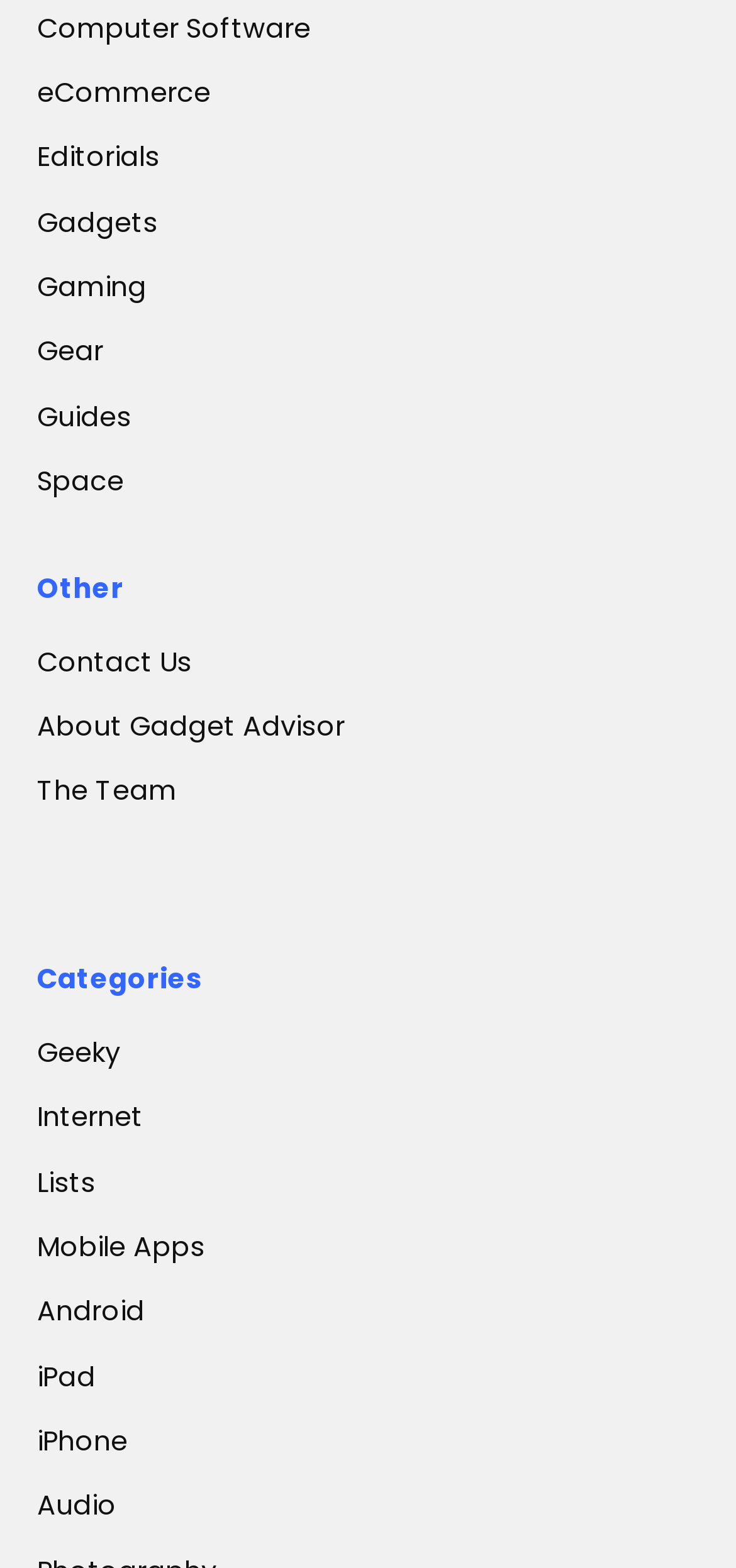Identify the bounding box coordinates for the region to click in order to carry out this instruction: "Explore the Geeky category". Provide the coordinates using four float numbers between 0 and 1, formatted as [left, top, right, bottom].

[0.05, 0.653, 0.163, 0.691]